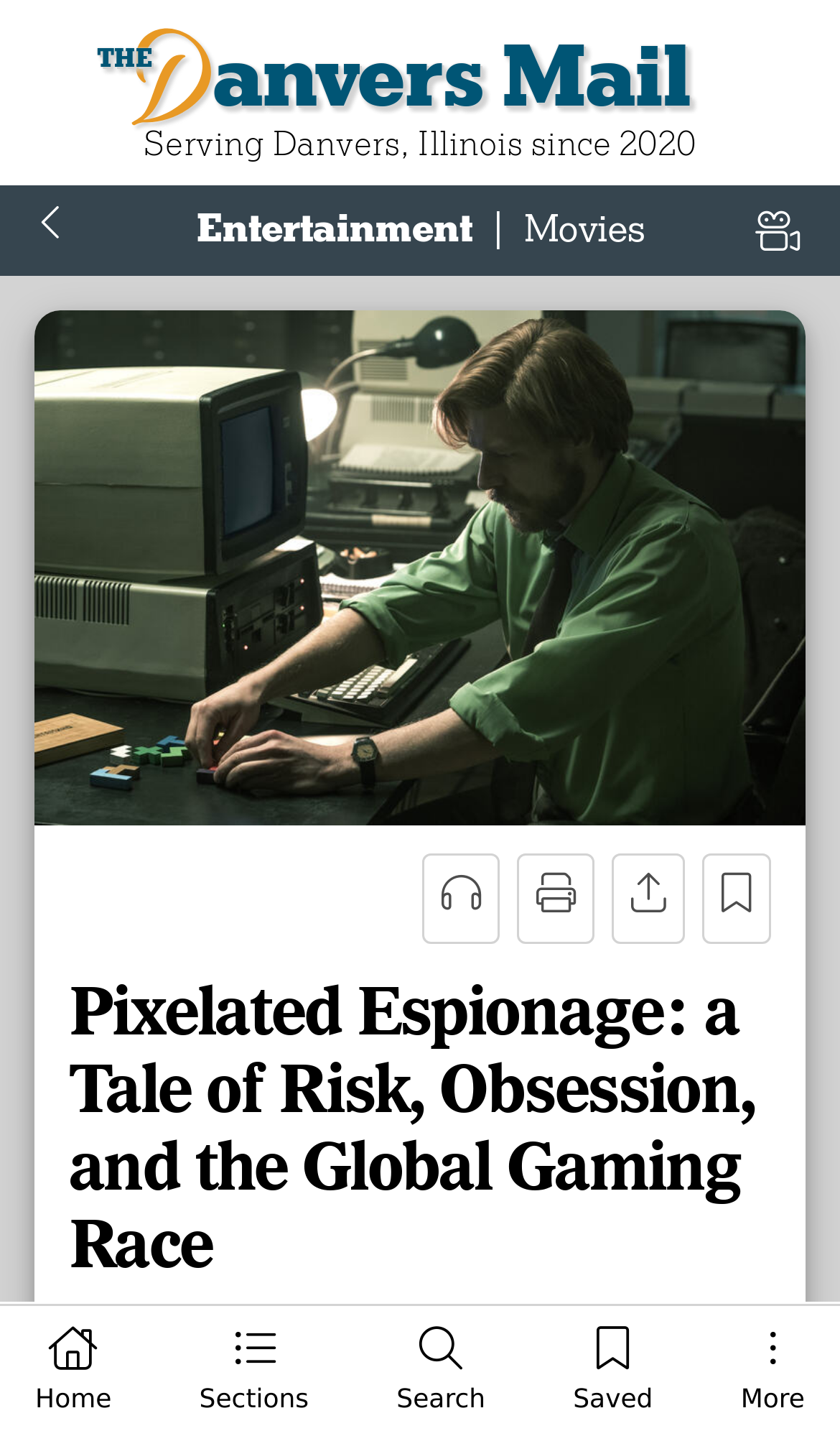Give a detailed explanation of the elements present on the webpage.

The webpage is a news website, specifically focused on Danvers, Illinois, with the title "The Danvers Mail" at the top. Below the title, there is a tagline "Serving Danvers, Illinois since 2020". 

At the top of the page, there are several navigation links, including "Home", "Sections", "Search", and "Saved", aligned horizontally. On the left side of the page, there is a small icon. 

Further down, there are categories listed, including "Entertainment" and "Movies", separated by a vertical bar. The "Movies" category has an image below it, taking up most of the width of the page. 

Below the image, there are several icons, including a star, a heart, a clock, and a bookmark. 

The main content of the page is an article titled "Pixelated Espionage: a Tale of Risk, Obsession, and the Global Gaming Race". The article has a heading, followed by the author's name, "CHRIS JONES", and a location and date, "WASHINGTON, IL – March 25, 2023". 

At the very bottom of the page, there is a copyright notice, "Copyright © 2023, Mail News Group. All rights reserved."